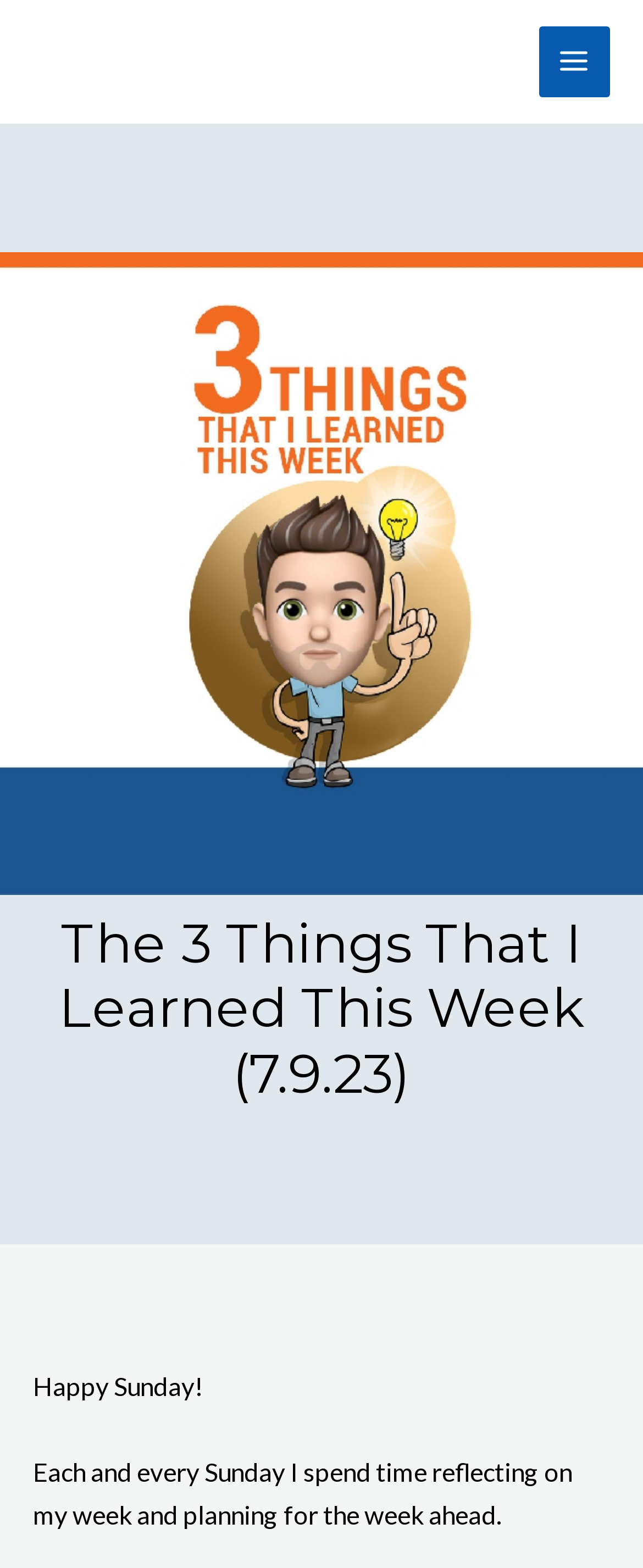For the element described, predict the bounding box coordinates as (top-left x, top-left y, bottom-right x, bottom-right y). All values should be between 0 and 1. Element description: Main Menu

[0.838, 0.016, 0.949, 0.062]